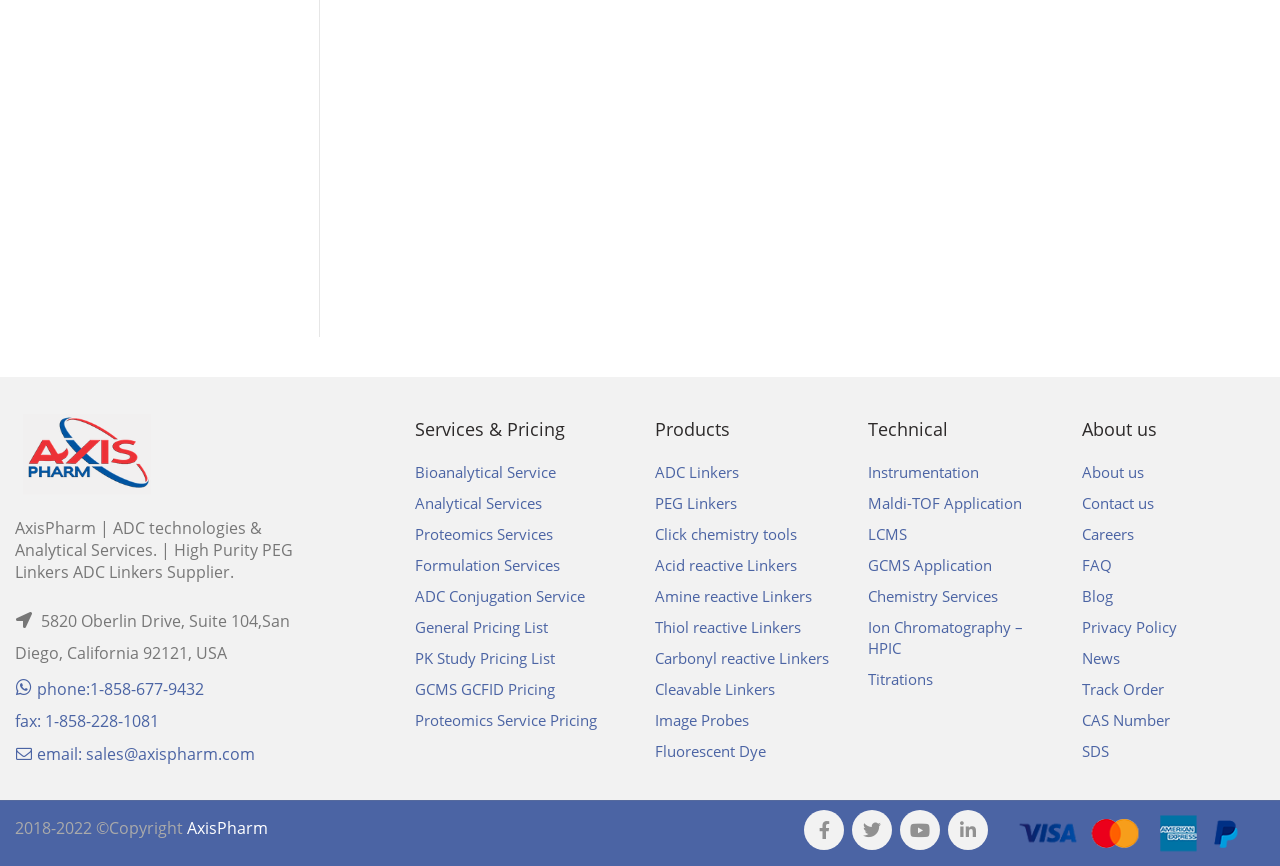Please provide a comprehensive response to the question based on the details in the image: What is the purity of AP10173?

I found the purity of AP10173 by looking at the grid cell that corresponds to the 'PURITY' column header. The purity is listed as '≥95%'.